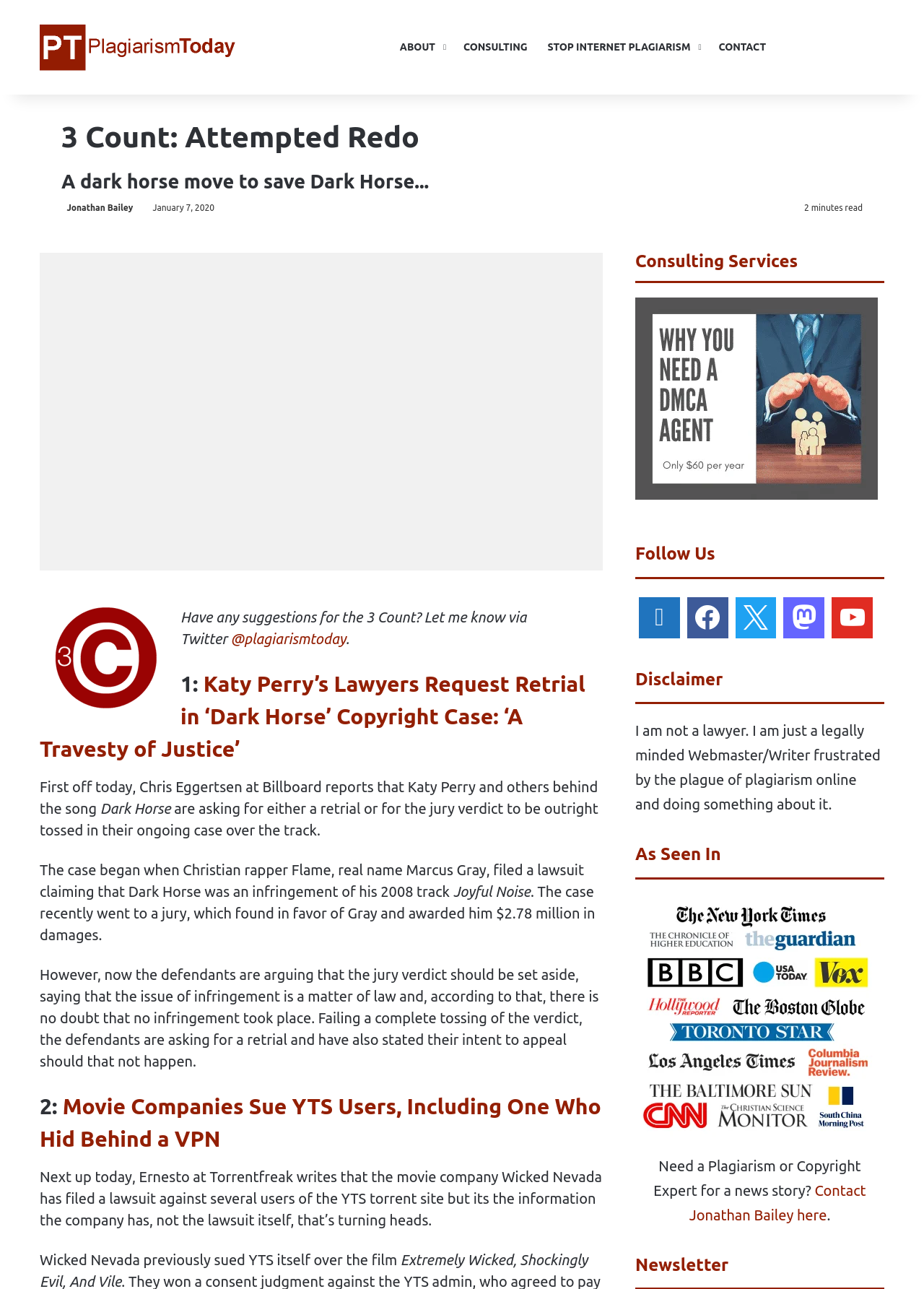Find the bounding box coordinates of the element you need to click on to perform this action: 'Search for something'. The coordinates should be represented by four float values between 0 and 1, in the format [left, top, right, bottom].

[0.934, 0.0, 0.957, 0.073]